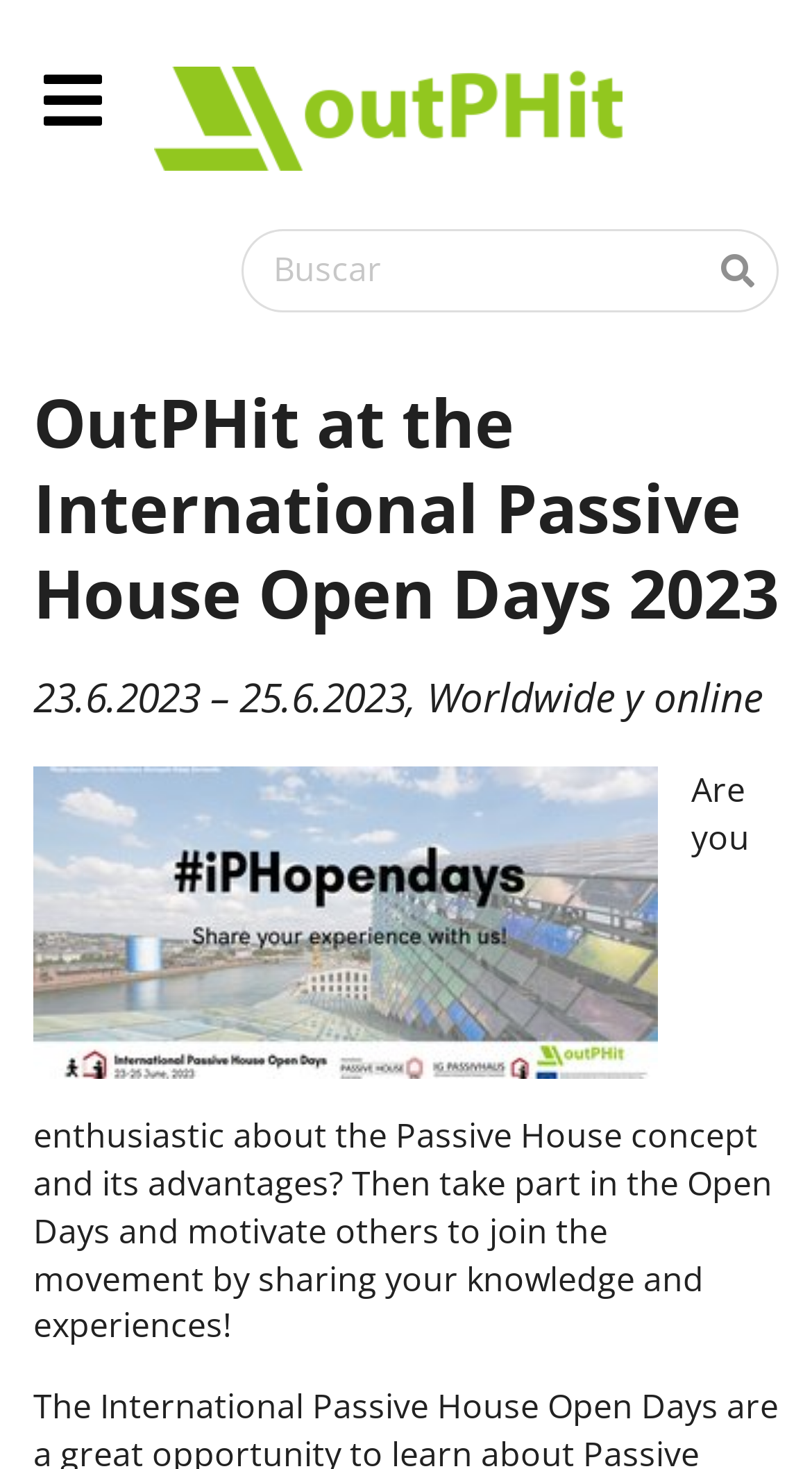Determine and generate the text content of the webpage's headline.

OutPHit at the International Passive House Open Days 2023